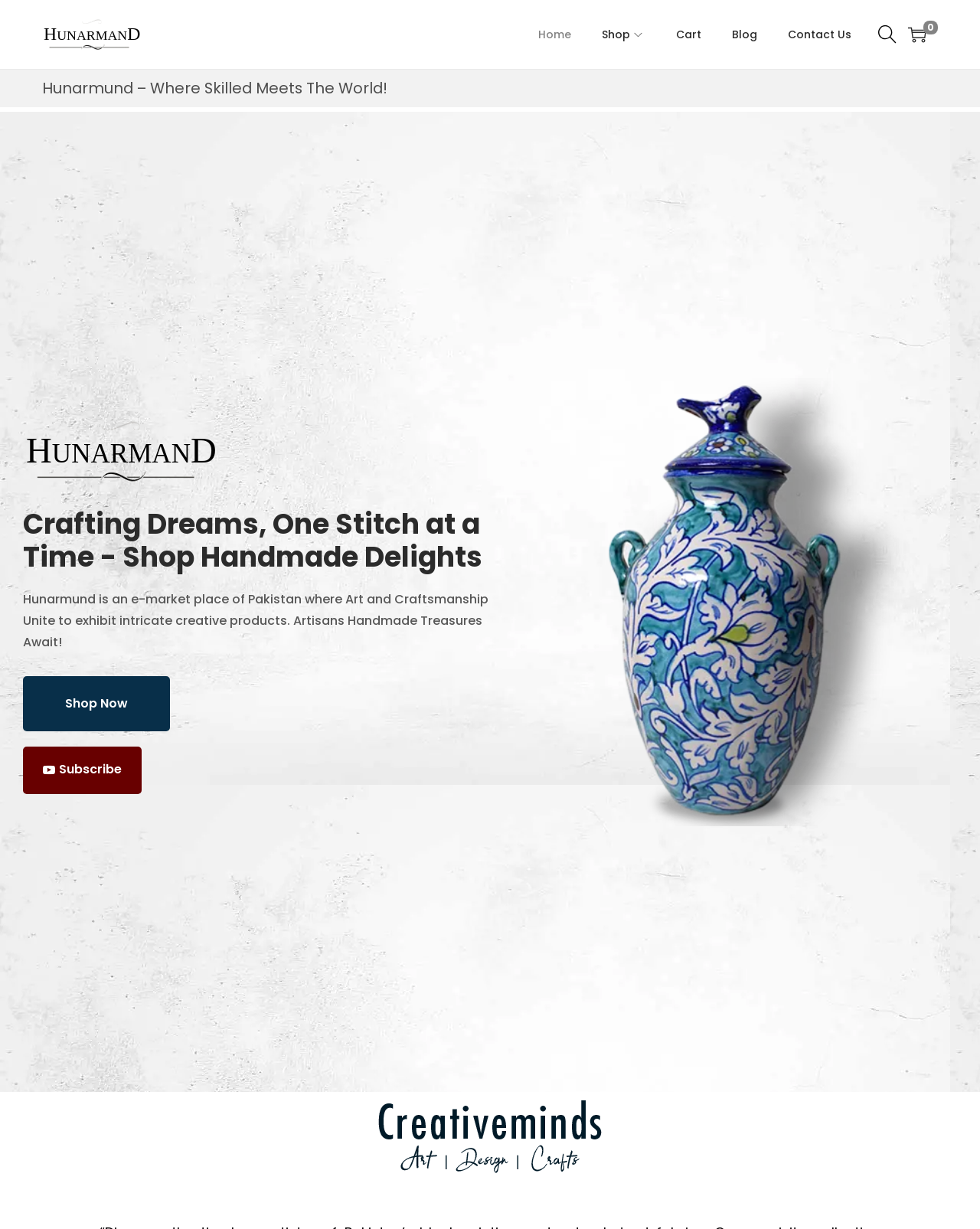What is the purpose of the searchbox?
From the image, respond with a single word or phrase.

Search products